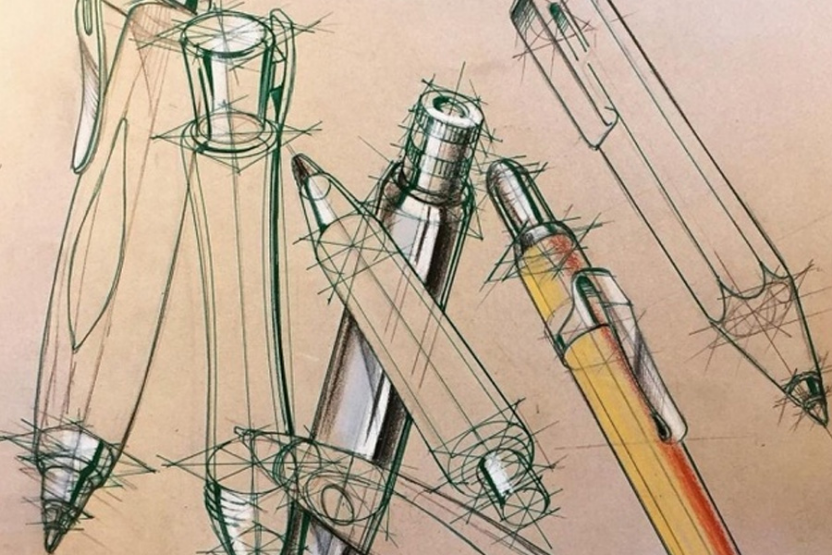Offer a detailed explanation of the image and its components.

This image features a beautifully intricate sketch of various writing instruments, including pens and pencils, displayed at different angles. The drawing showcases a blend of detailed line work complemented by splashes of color, particularly highlighted in the yellow pen. The use of overlapping shapes and light shading emphasizes the three-dimensionality of the objects, capturing their sleek designs and functionalities. The background is a soft beige, which enhances the vibrancy of the sketch, making the writing tools stand out prominently. This artistic representation reflects both creativity and precision in design, celebrating the everyday elegance of pens and pencils.